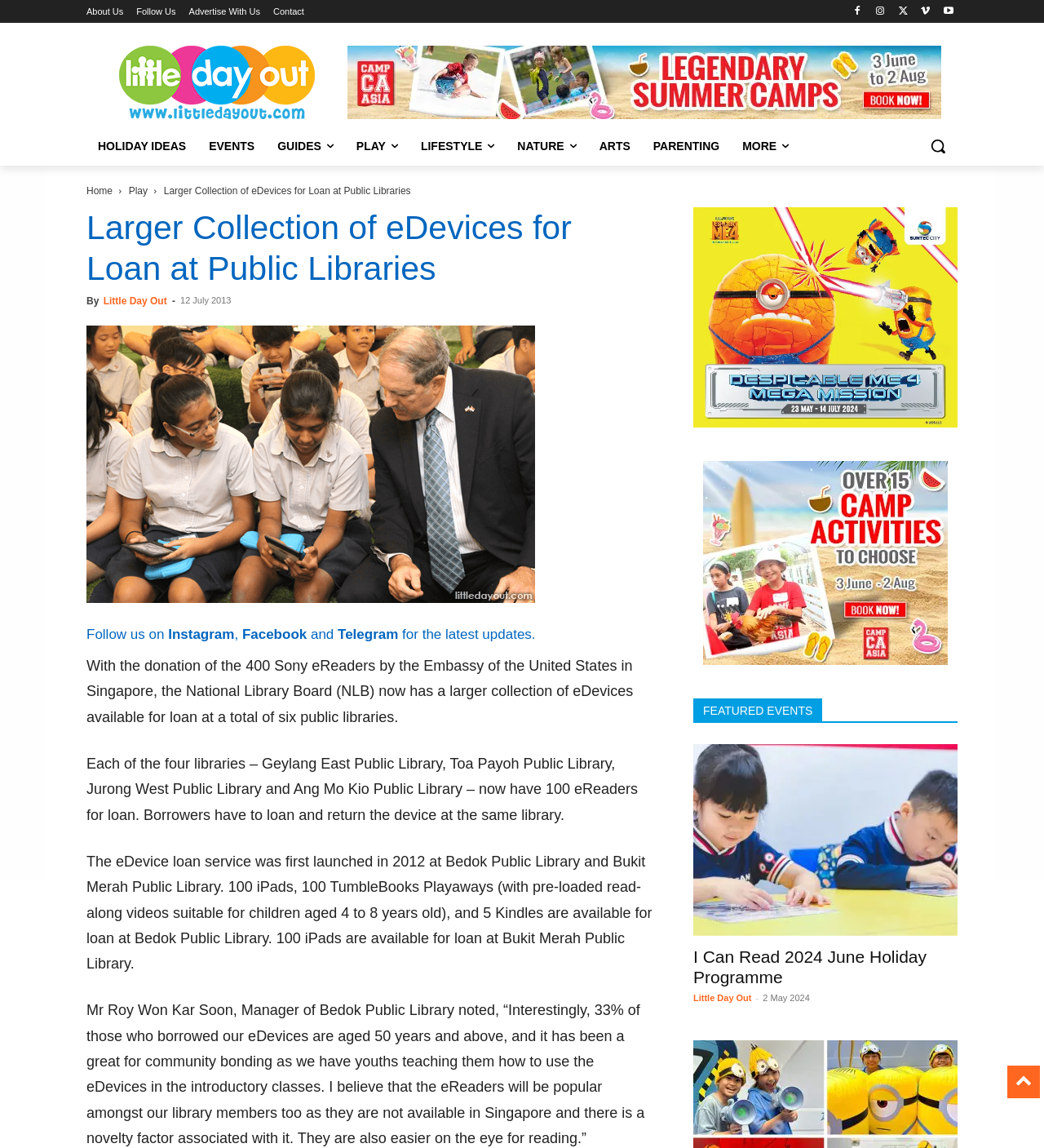Please reply to the following question using a single word or phrase: 
What is the date of the I Can Read 2024 June Holiday Programme?

2 May 2024